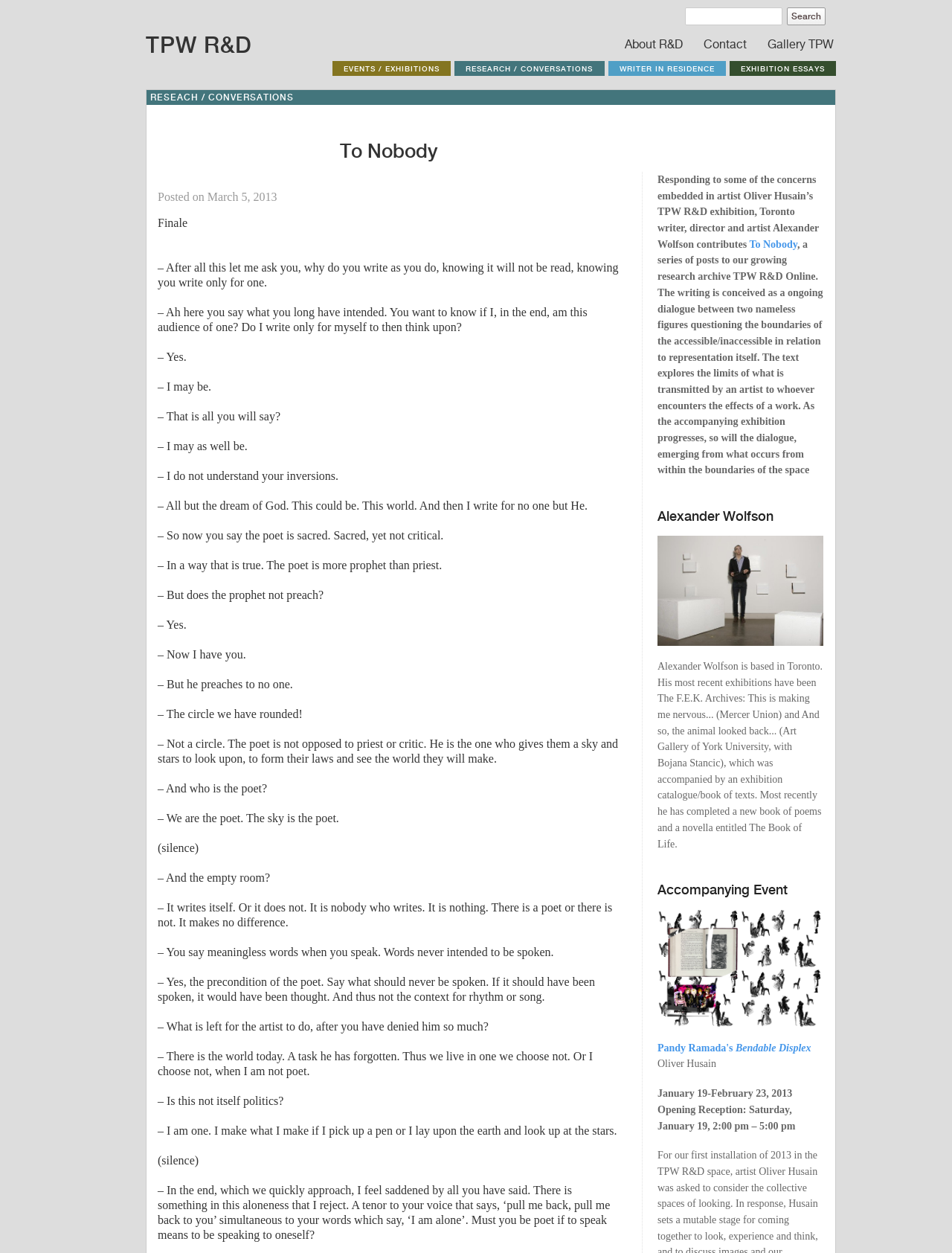Predict the bounding box coordinates of the area that should be clicked to accomplish the following instruction: "Enter your name". The bounding box coordinates should consist of four float numbers between 0 and 1, i.e., [left, top, right, bottom].

None